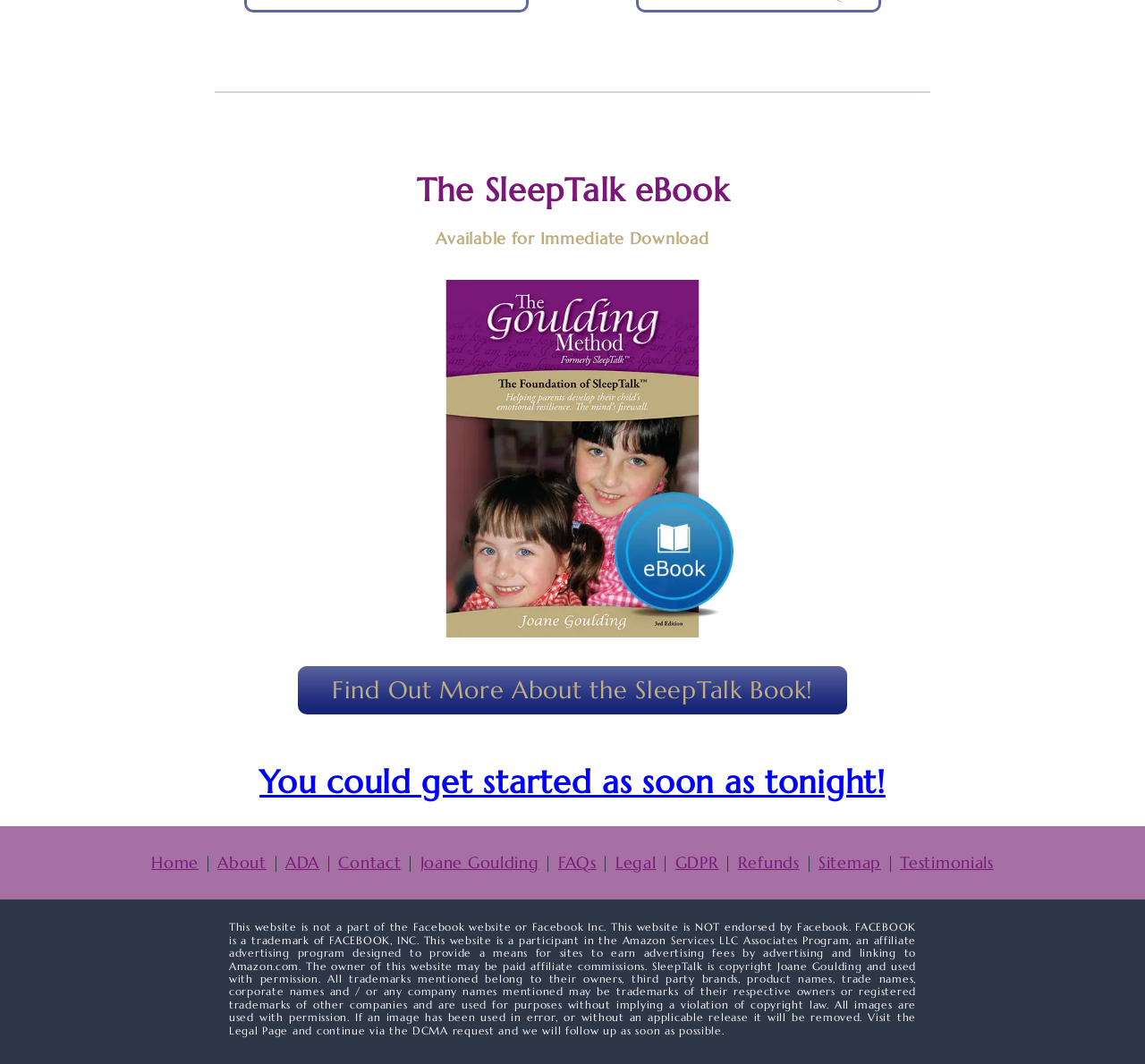Please determine the bounding box of the UI element that matches this description: FAQs. The coordinates should be given as (top-left x, top-left y, bottom-right x, bottom-right y), with all values between 0 and 1.

[0.487, 0.8, 0.521, 0.82]